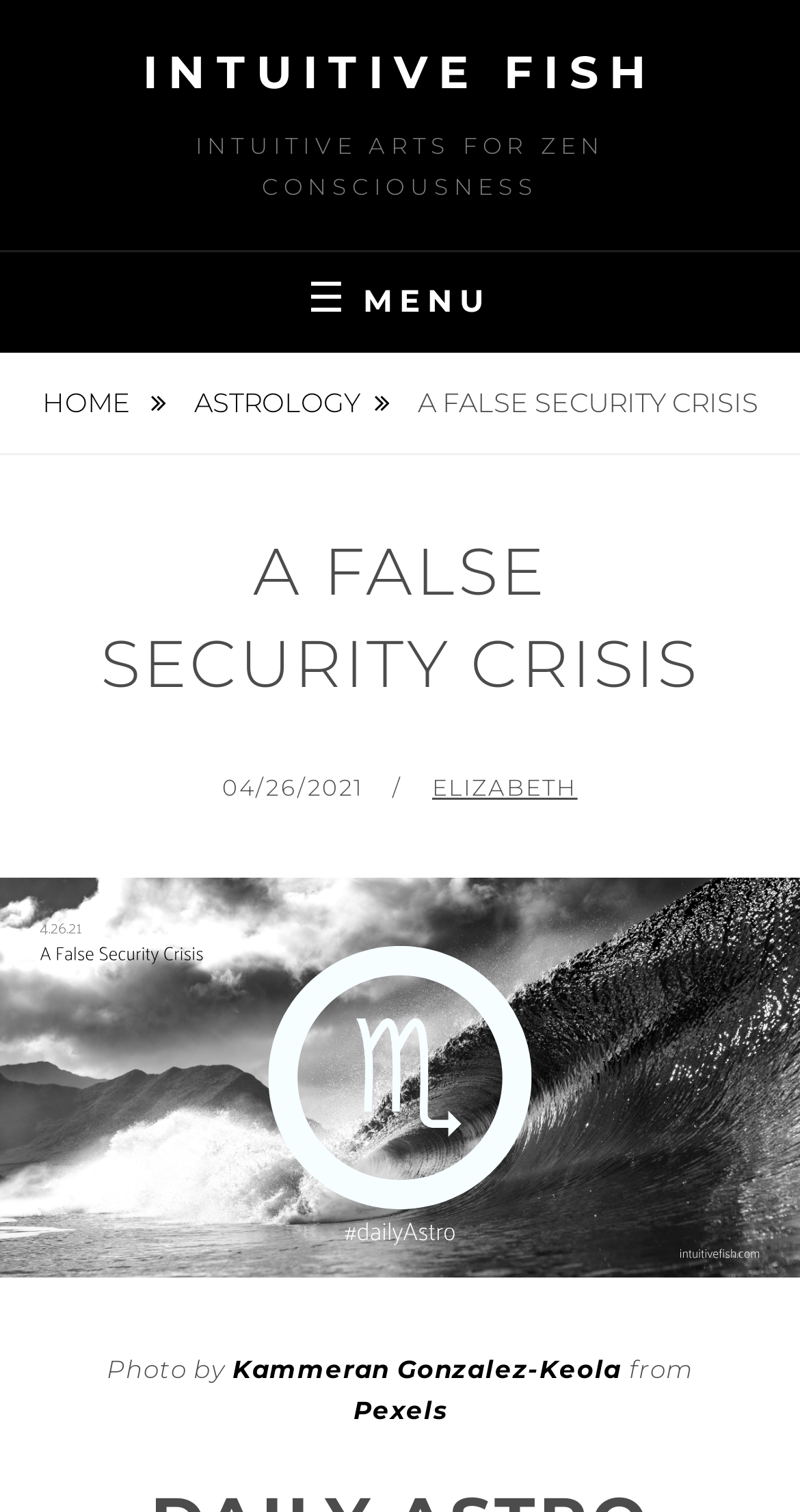Bounding box coordinates are specified in the format (top-left x, top-left y, bottom-right x, bottom-right y). All values are floating point numbers bounded between 0 and 1. Please provide the bounding box coordinate of the region this sentence describes: Travel

None